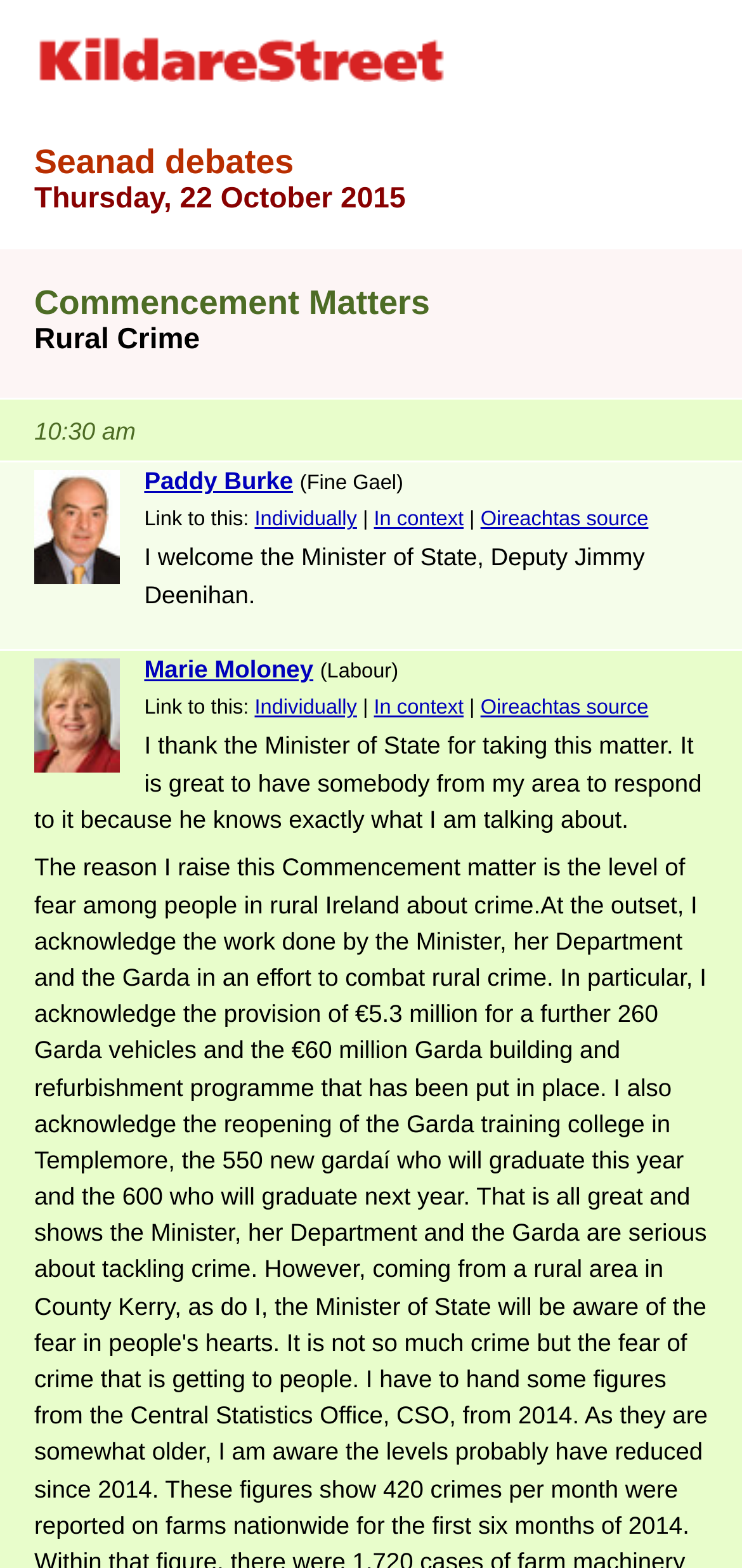Identify the bounding box coordinates of the region that should be clicked to execute the following instruction: "View photo of Marie Moloney".

[0.194, 0.418, 0.422, 0.436]